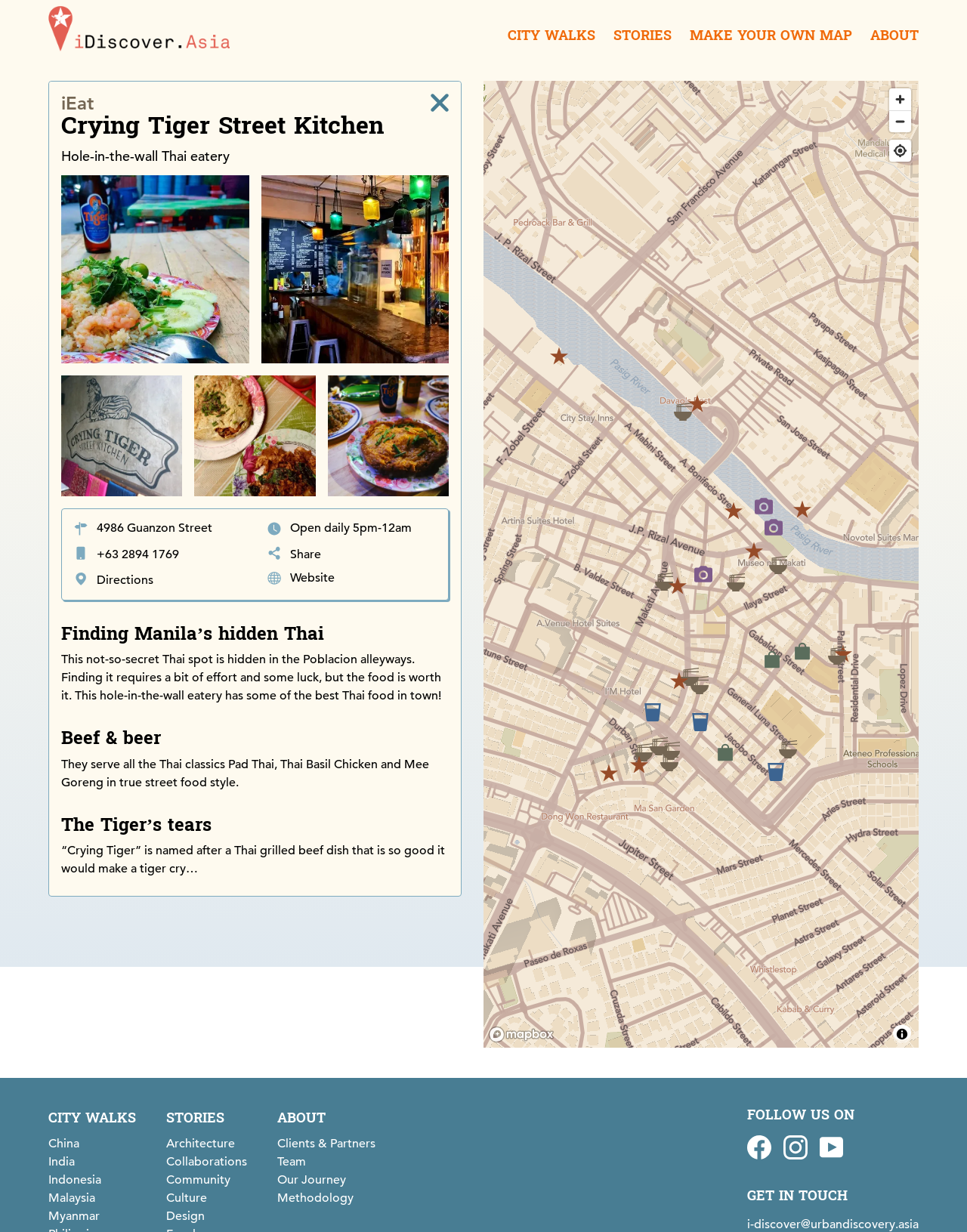What is the address of Crying Tiger Street Kitchen?
Please ensure your answer to the question is detailed and covers all necessary aspects.

I found the address '4986 Guanzon Street' in the StaticText element, which is located below the heading 'iEat Crying Tiger Street Kitchen'.